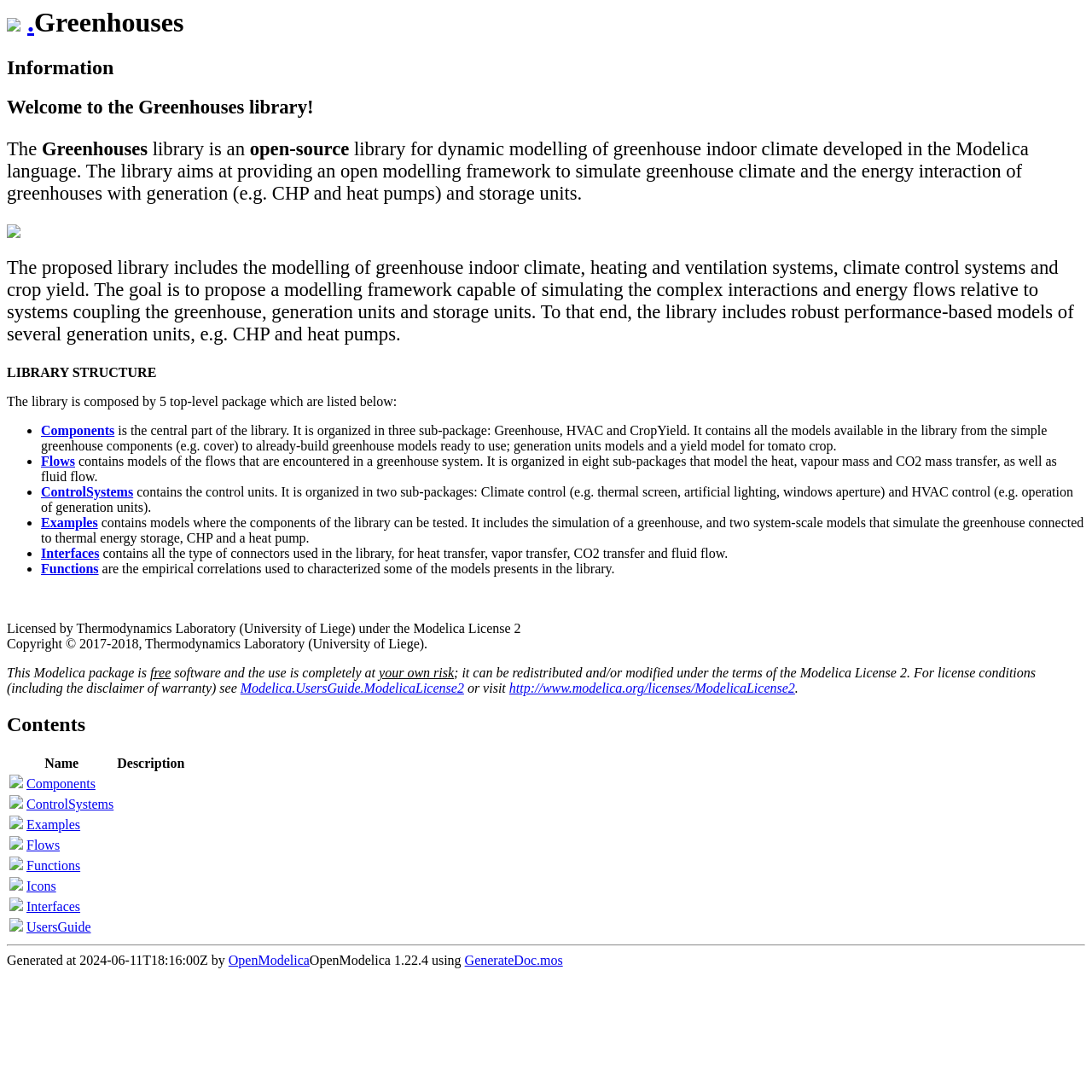Identify the bounding box coordinates of the element that should be clicked to fulfill this task: "Click on the Components link". The coordinates should be provided as four float numbers between 0 and 1, i.e., [left, top, right, bottom].

[0.038, 0.387, 0.105, 0.401]